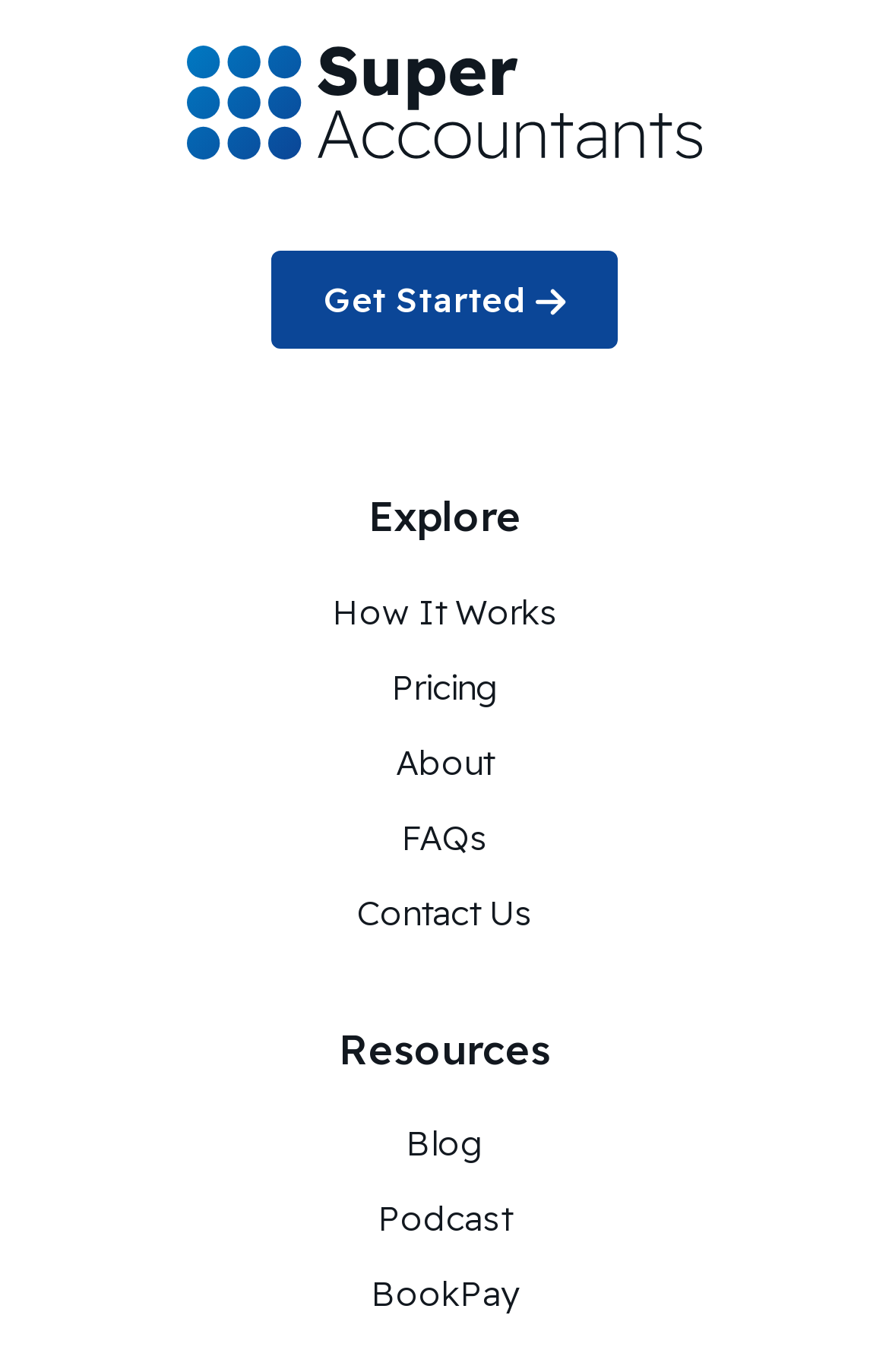Provide the bounding box coordinates of the HTML element described as: "Contact Us". The bounding box coordinates should be four float numbers between 0 and 1, i.e., [left, top, right, bottom].

[0.401, 0.649, 0.599, 0.68]